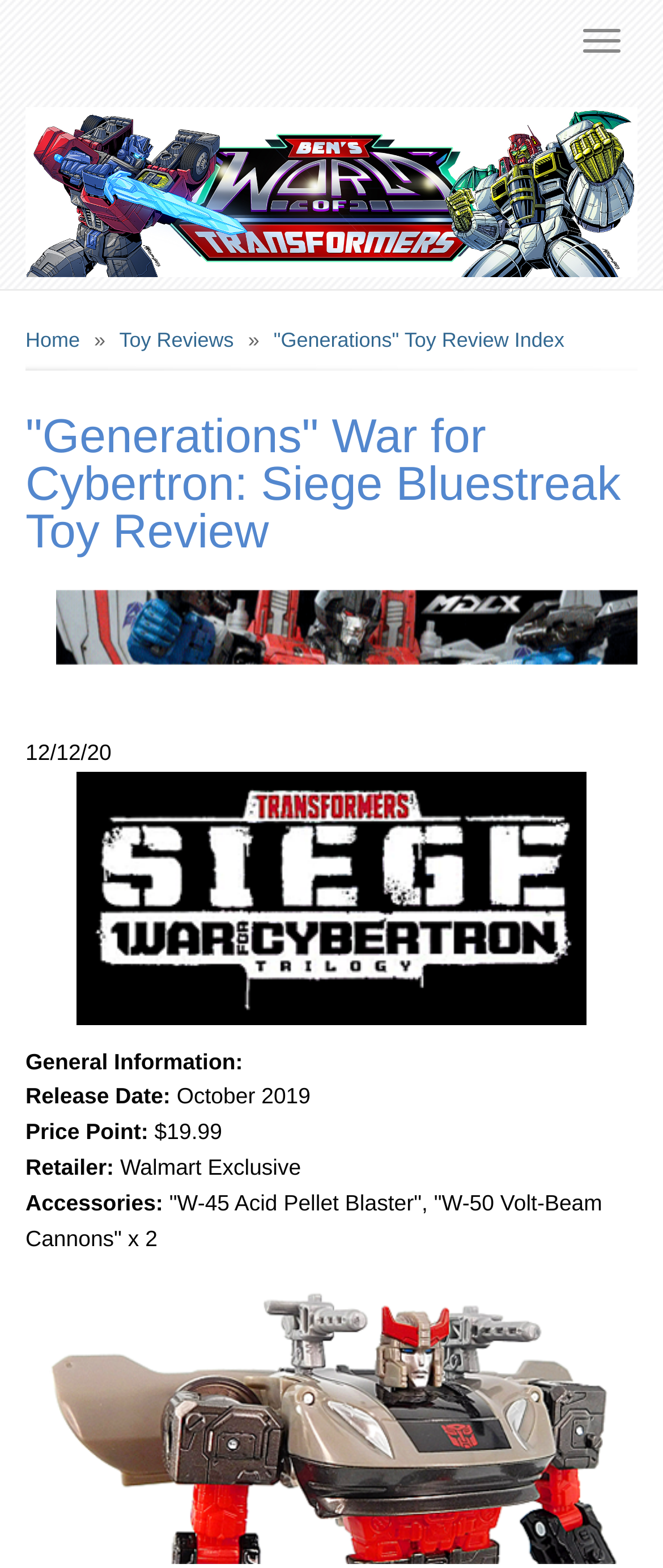Provide the bounding box coordinates for the UI element described in this sentence: ""Generations" Toy Review Index". The coordinates should be four float values between 0 and 1, i.e., [left, top, right, bottom].

[0.413, 0.209, 0.851, 0.224]